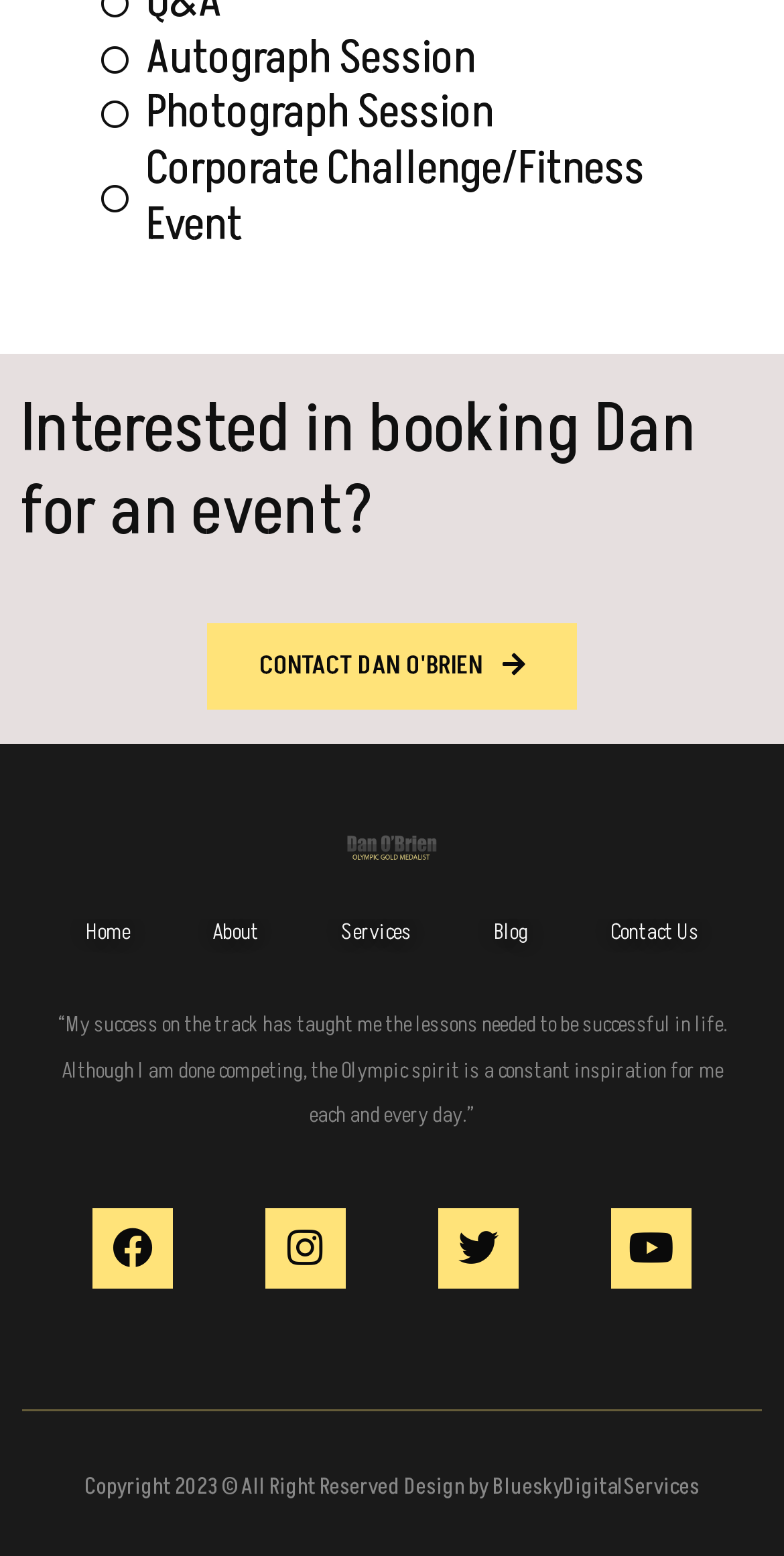Locate the bounding box coordinates of the element that should be clicked to execute the following instruction: "Visit the 'Home' page".

[0.109, 0.59, 0.165, 0.609]